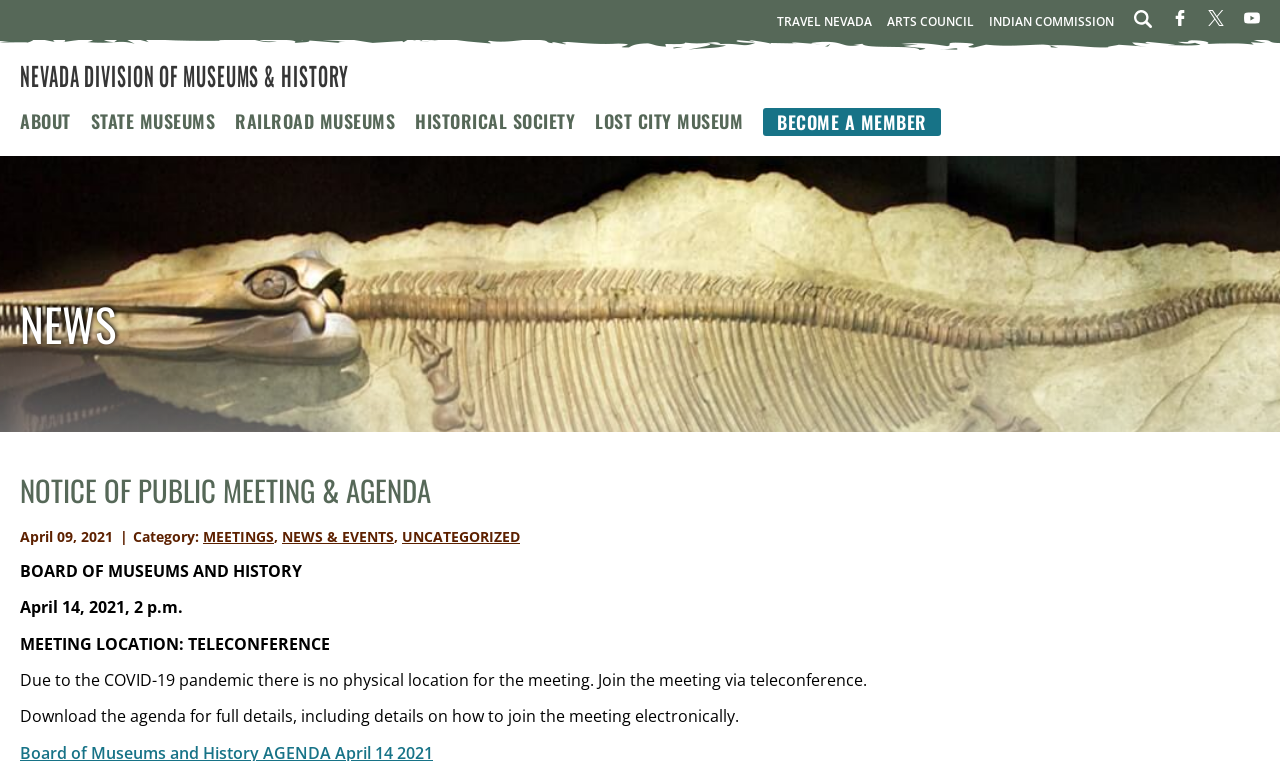Pinpoint the bounding box coordinates for the area that should be clicked to perform the following instruction: "Visit Travel Nevada".

[0.607, 0.017, 0.681, 0.039]